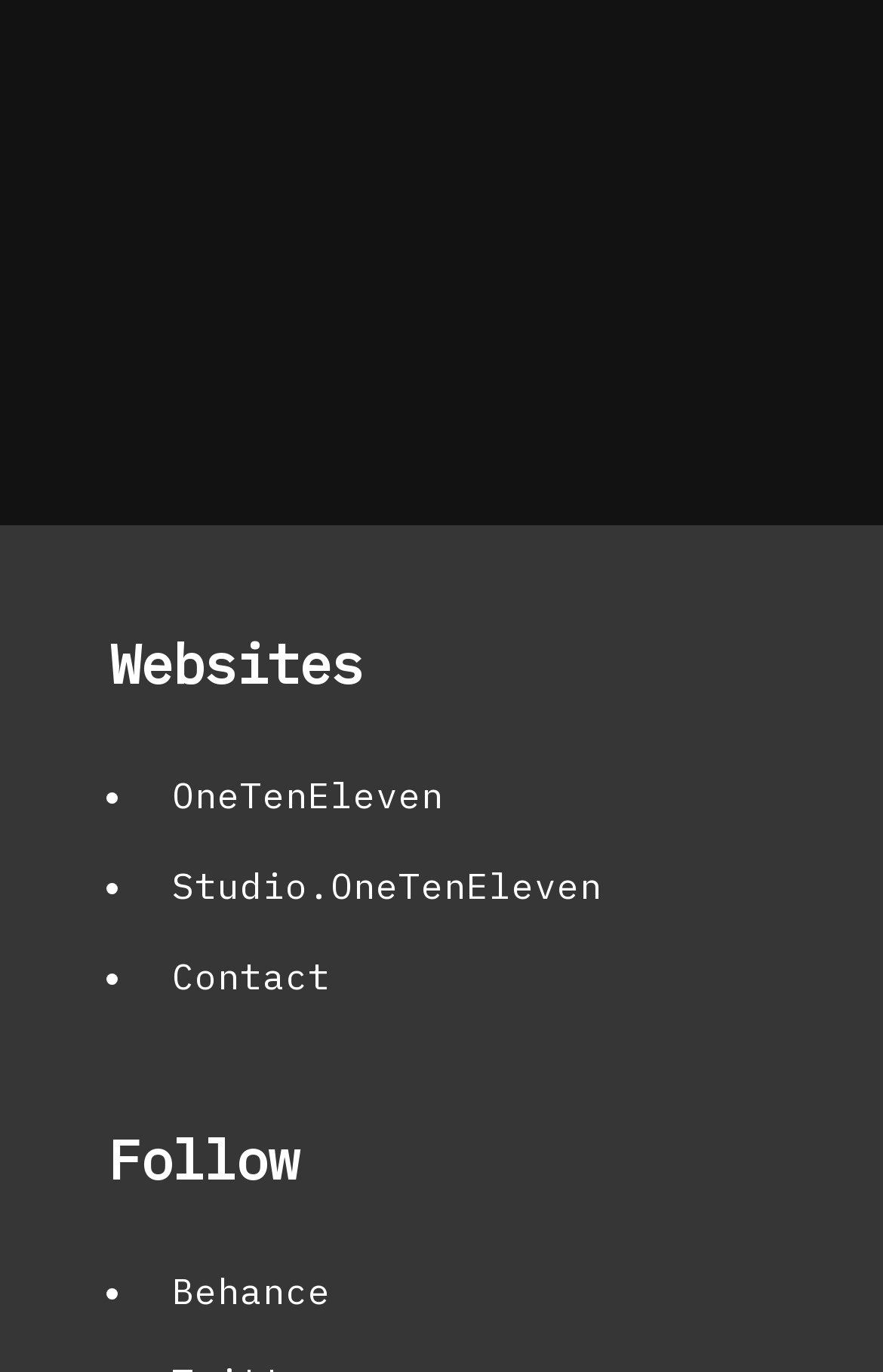Locate the bounding box coordinates of the UI element described by: "Leave a Comment on Memories". Provide the coordinates as four float numbers between 0 and 1, formatted as [left, top, right, bottom].

[0.062, 0.38, 0.821, 0.453]